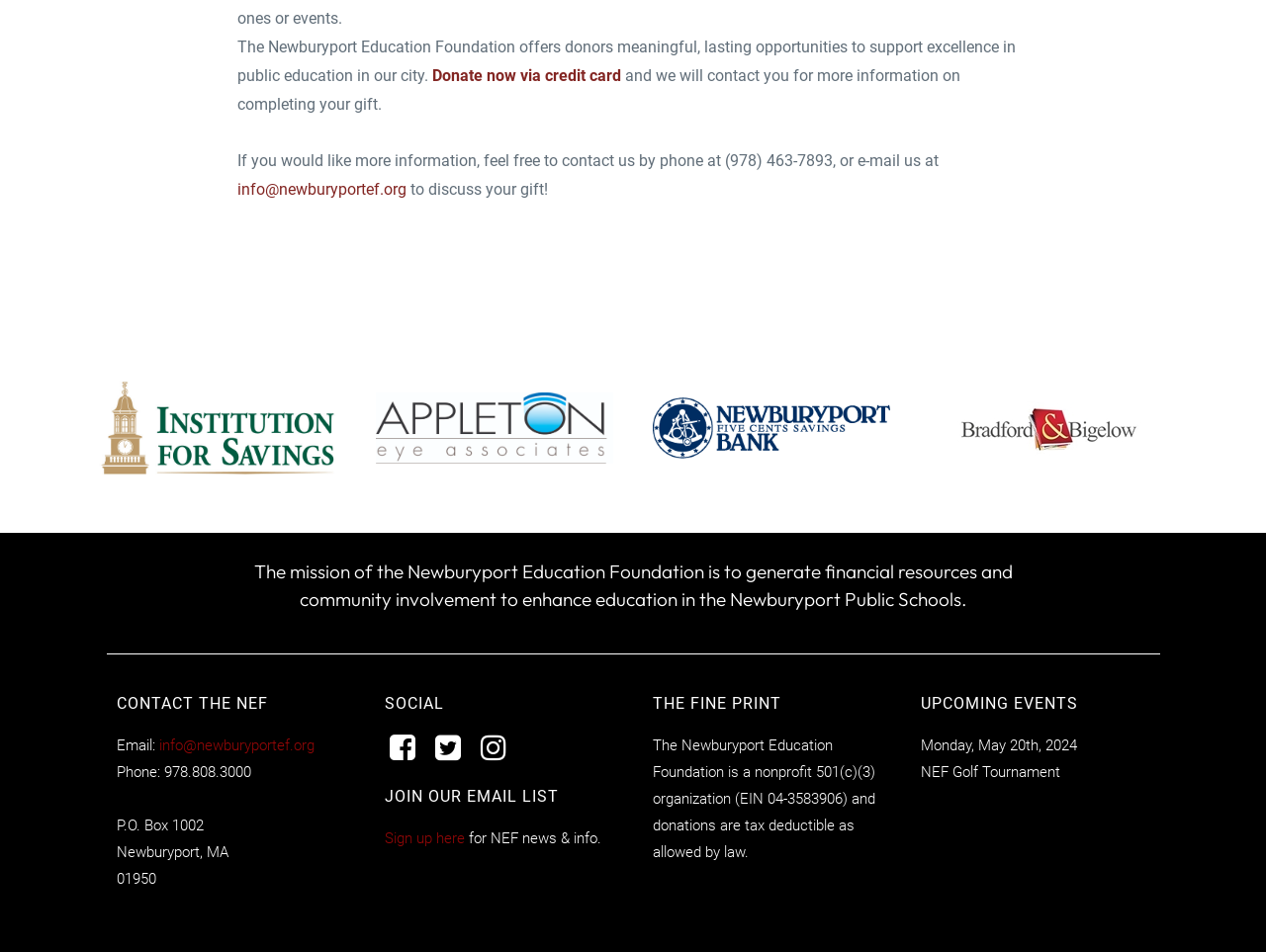Provide your answer to the question using just one word or phrase: What is the date of the NEF Golf Tournament?

Monday, May 20th, 2024